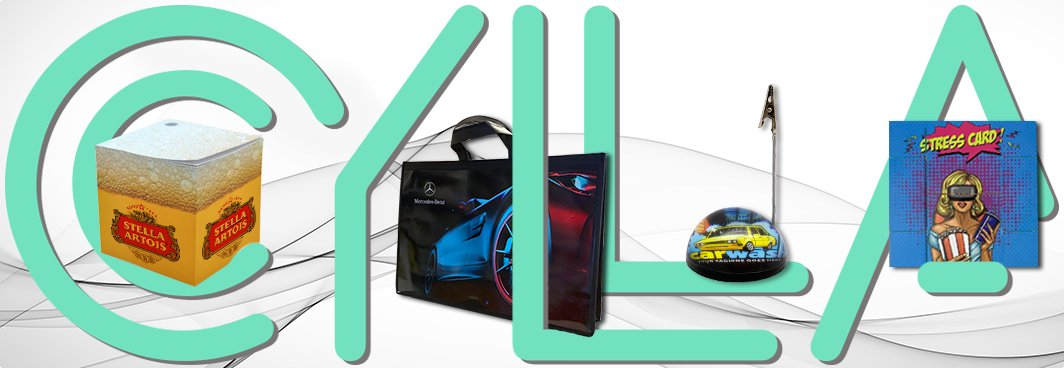Provide a brief response to the question using a single word or phrase: 
What is the purpose of the tote bag?

Promotional events or daily use